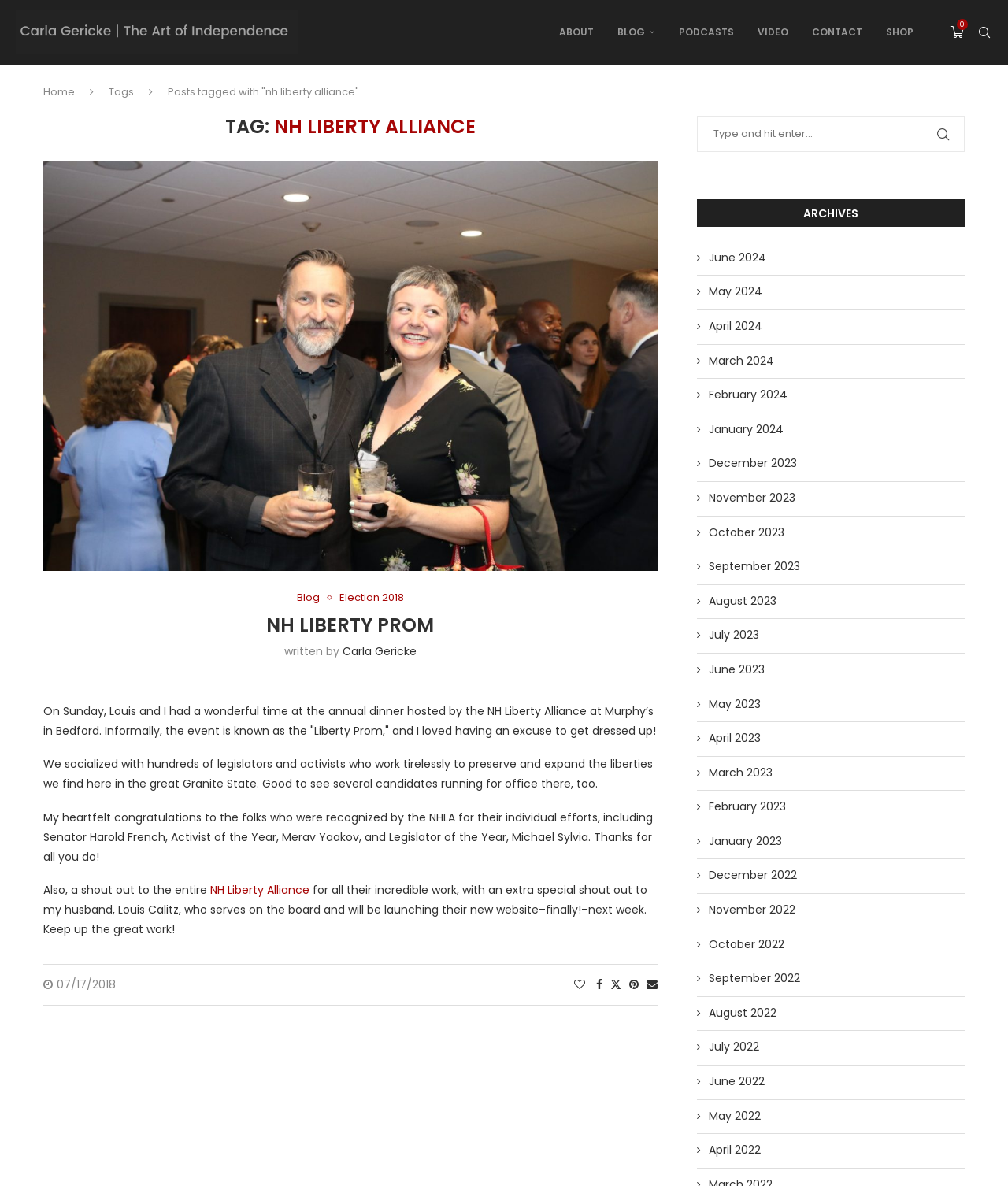Please identify the bounding box coordinates of the element's region that needs to be clicked to fulfill the following instruction: "Read the 'NH LIBERTY ALLIANCE' article". The bounding box coordinates should consist of four float numbers between 0 and 1, i.e., [left, top, right, bottom].

[0.043, 0.136, 0.652, 0.848]